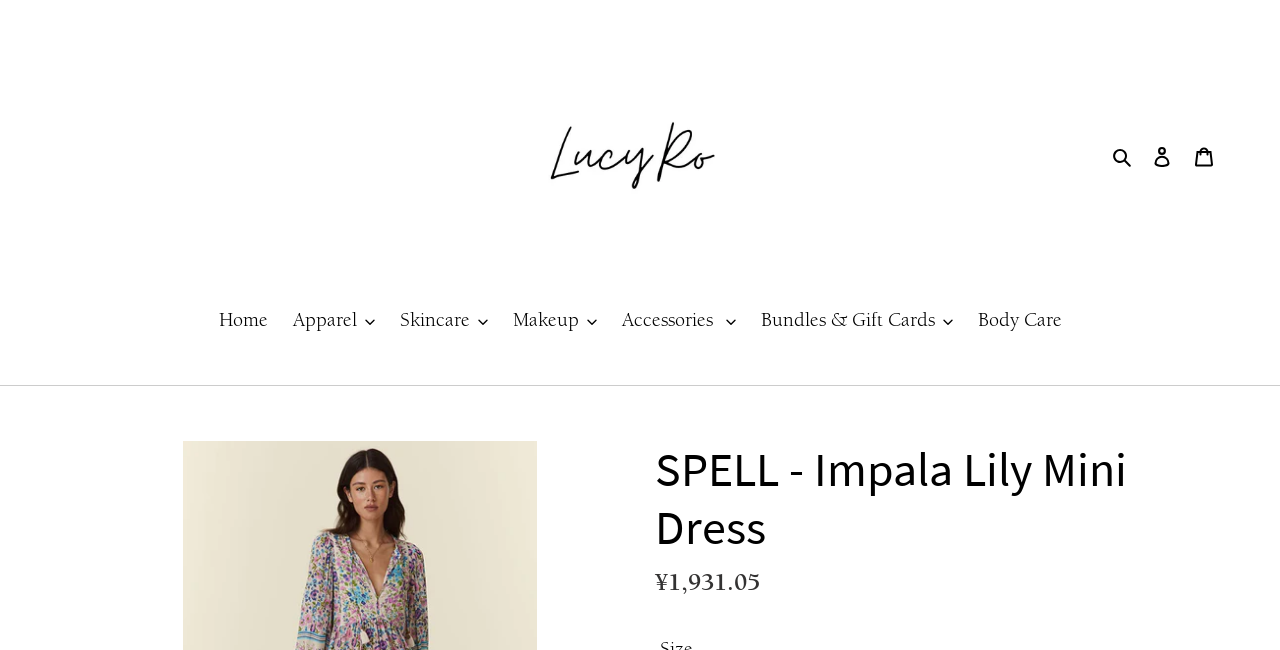Provide the bounding box coordinates for the UI element that is described by this text: "Bundles & Gift Cards". The coordinates should be in the form of four float numbers between 0 and 1: [left, top, right, bottom].

[0.586, 0.47, 0.752, 0.52]